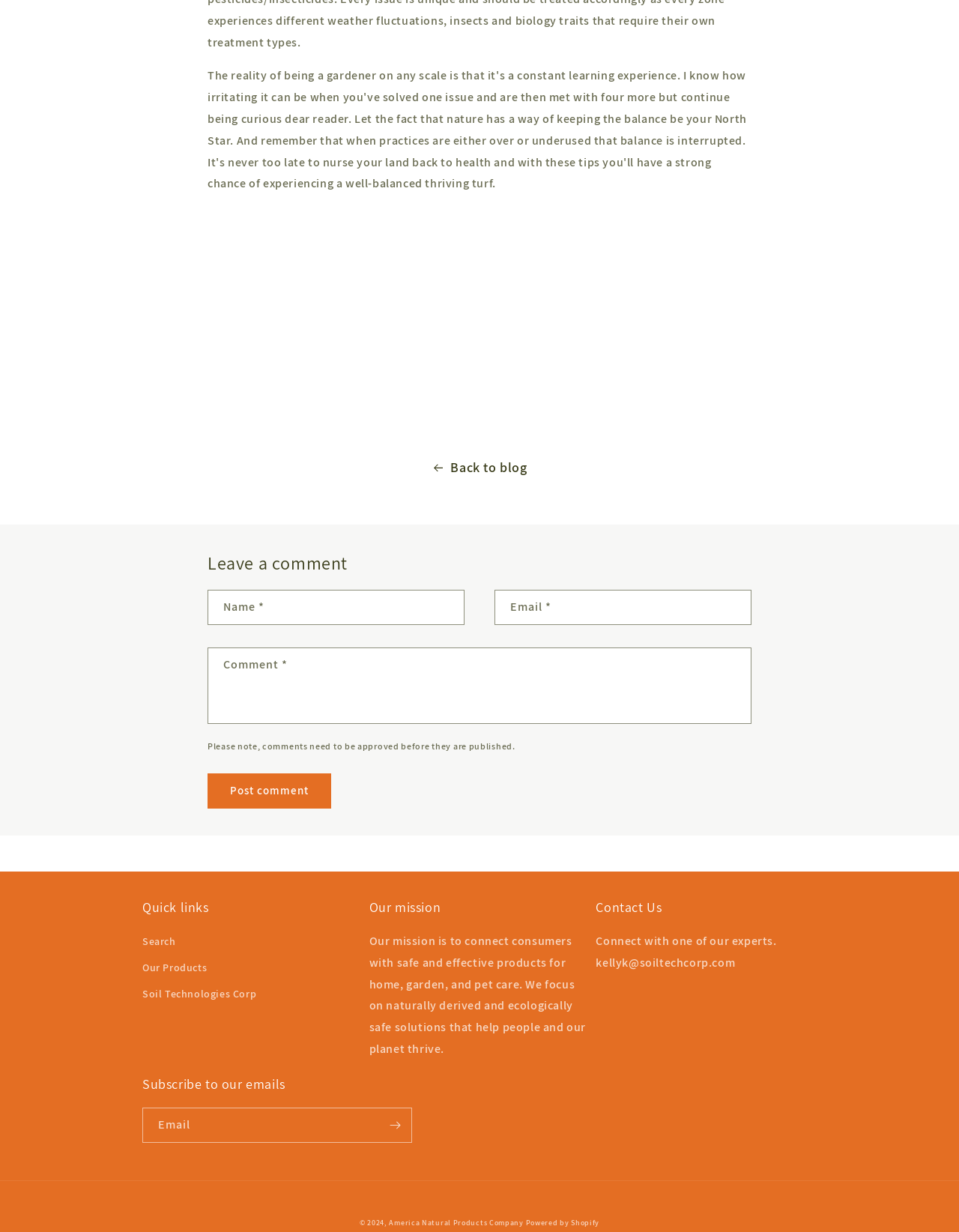Locate the bounding box coordinates of the clickable area needed to fulfill the instruction: "Contact us".

[0.621, 0.757, 0.81, 0.788]